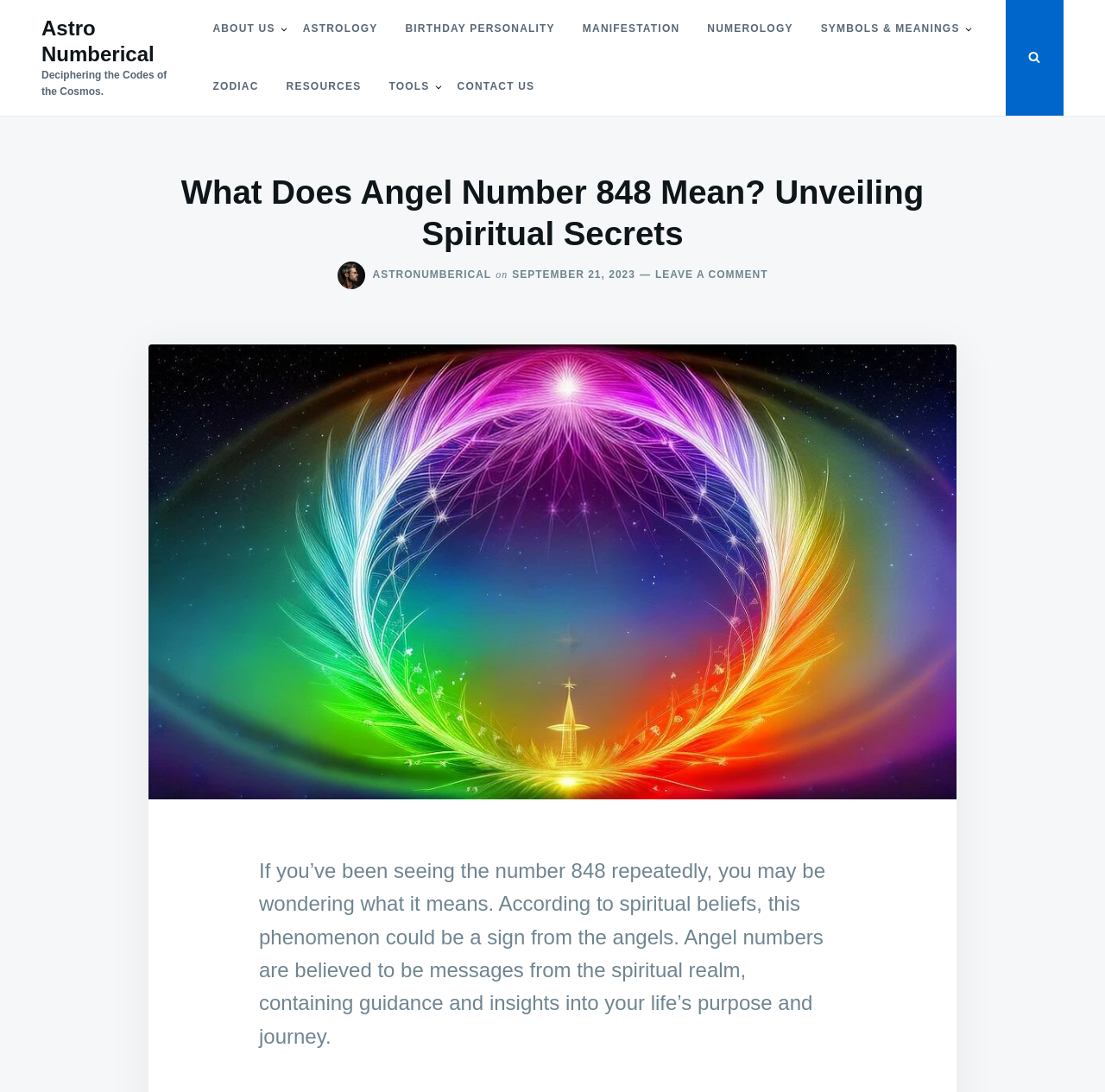Determine the bounding box coordinates for the clickable element required to fulfill the instruction: "Read about manifestation". Provide the coordinates as four float numbers between 0 and 1, i.e., [left, top, right, bottom].

[0.515, 0.0, 0.628, 0.053]